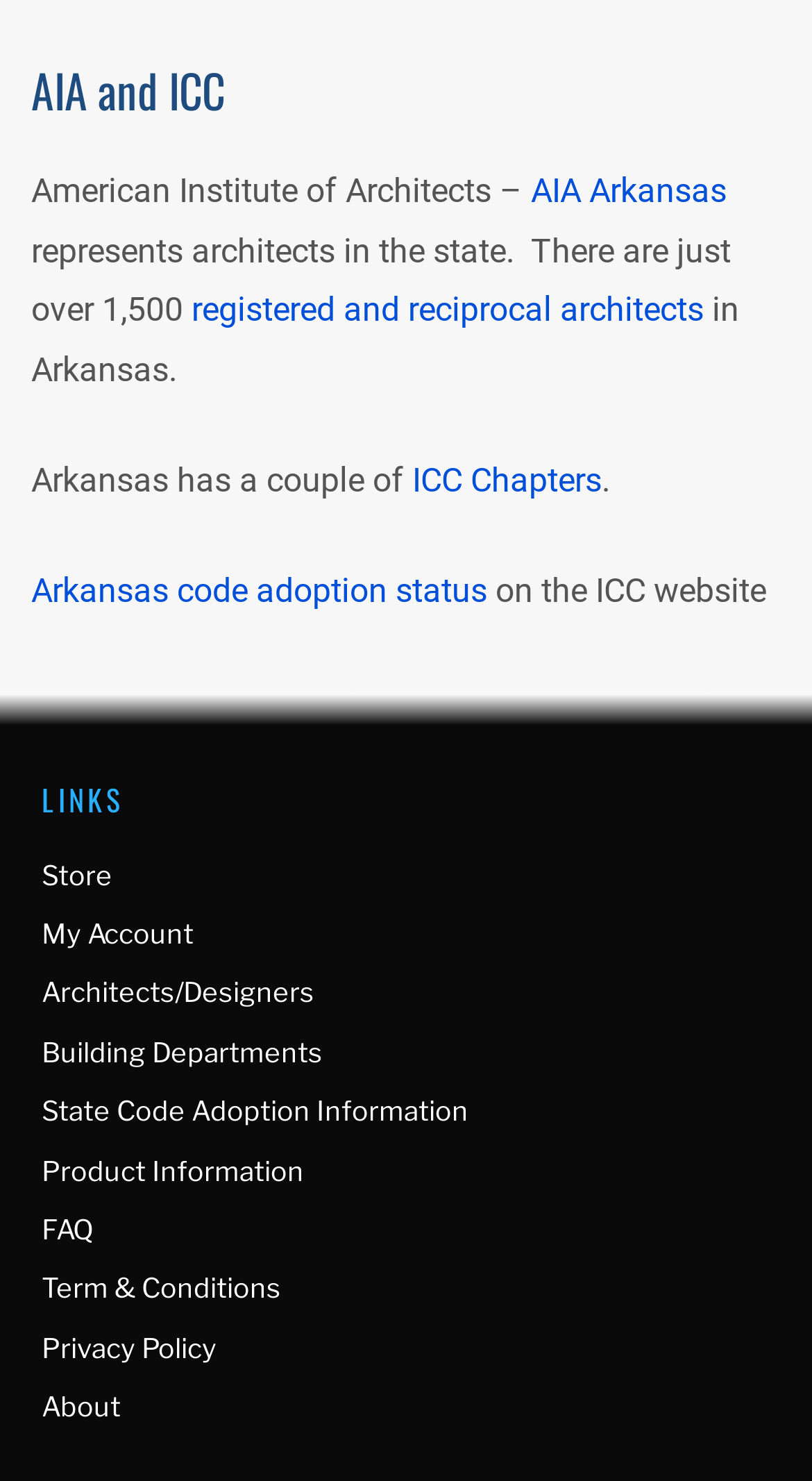Could you specify the bounding box coordinates for the clickable section to complete the following instruction: "explore ICC Chapters"?

[0.508, 0.311, 0.741, 0.338]